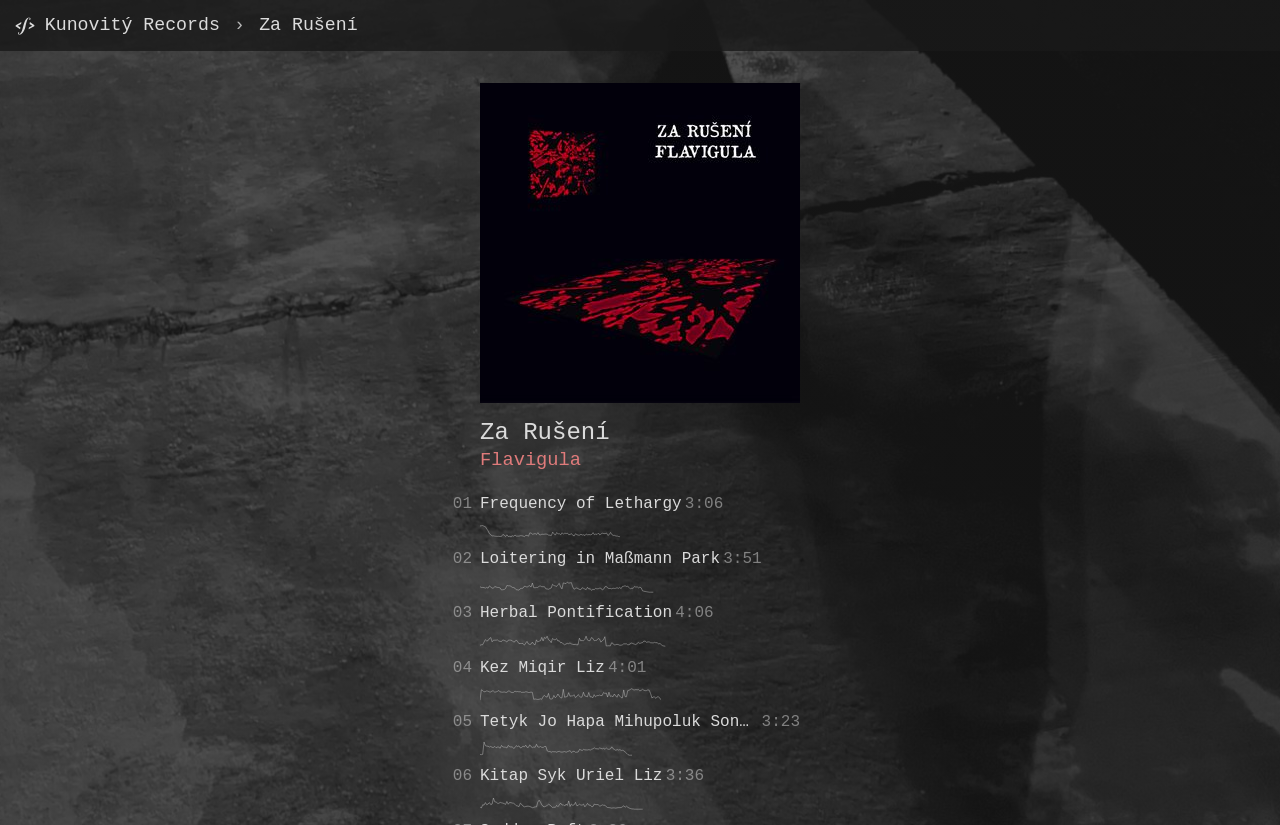Based on the description "Flavigula", find the bounding box of the specified UI element.

[0.375, 0.545, 0.454, 0.571]